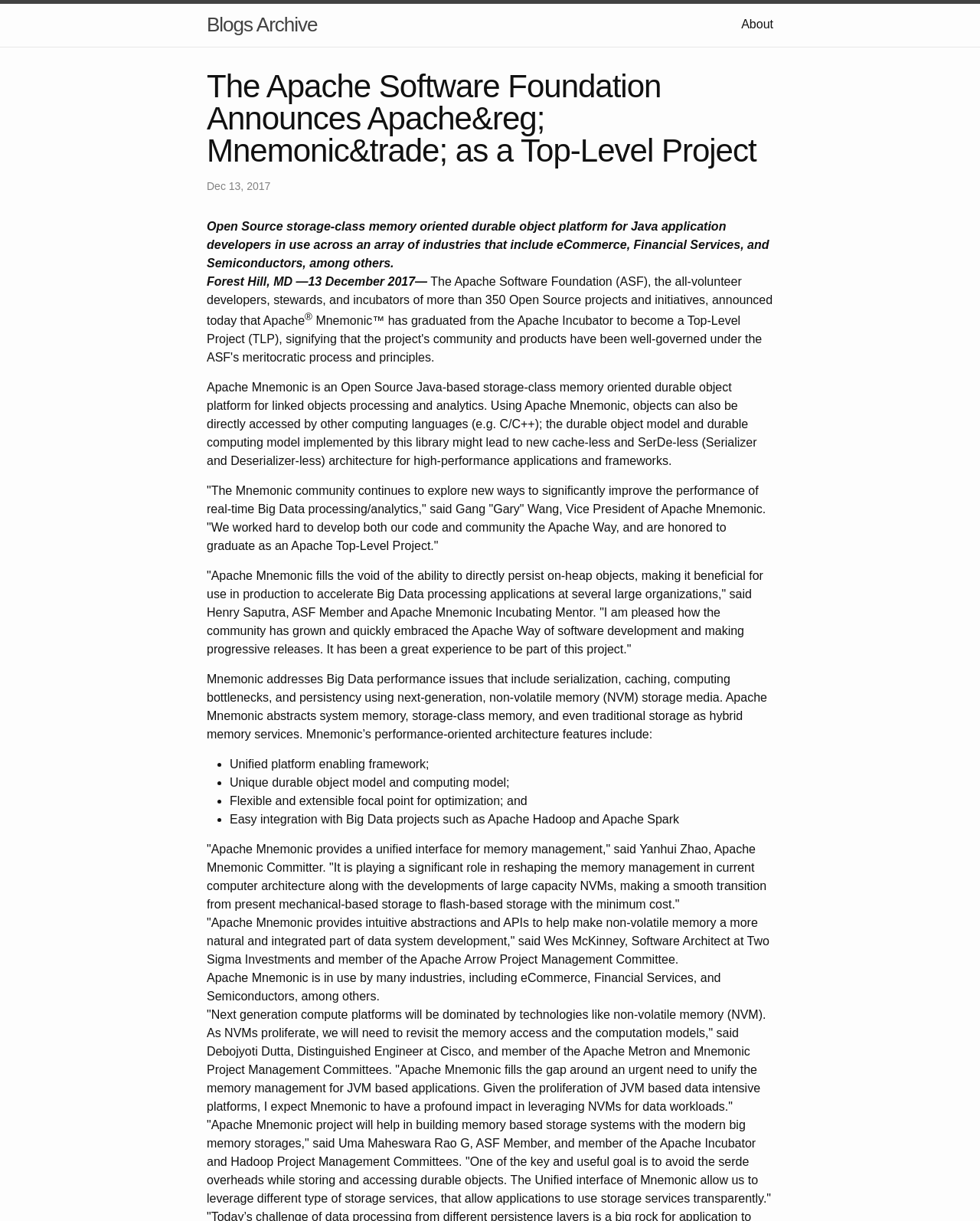Please provide a comprehensive response to the question below by analyzing the image: 
What is the role of Gang 'Gary' Wang?

I determined this answer by reading the static text element that quotes Gang 'Gary' Wang, who is referred to as the 'Vice President of Apache Mnemonic'. This text reveals his role in the Apache Mnemonic project.